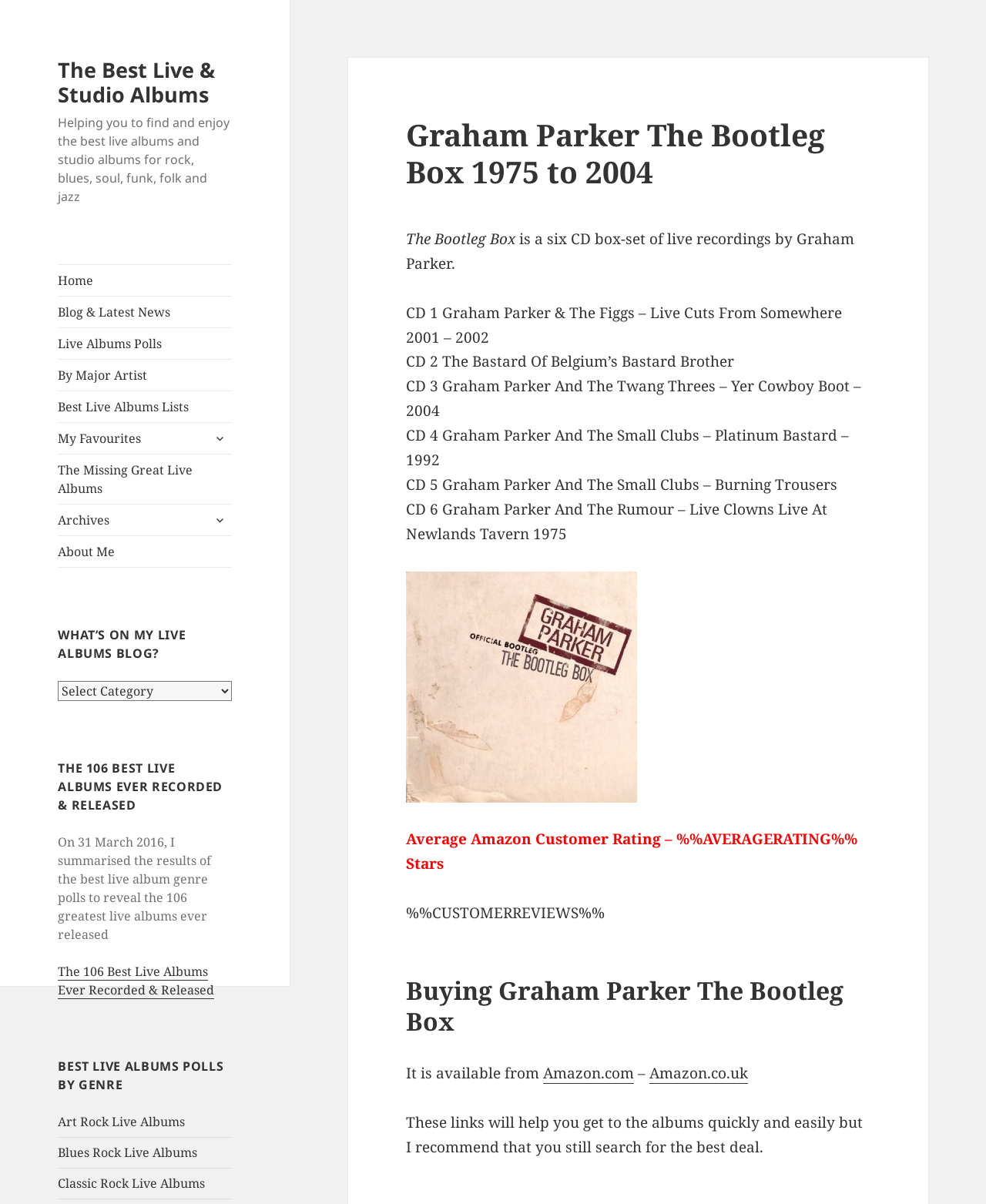How many CDs are in The Bootleg Box?
Craft a detailed and extensive response to the question.

I counted the number of CDs by looking at the list of CDs, which starts with 'CD 1 Graham Parker & The Figgs – Live Cuts From Somewhere 2001 – 2002' and ends with 'CD 6 Graham Parker And The Rumour – Live Clowns Live At Newlands Tavern 1975'.